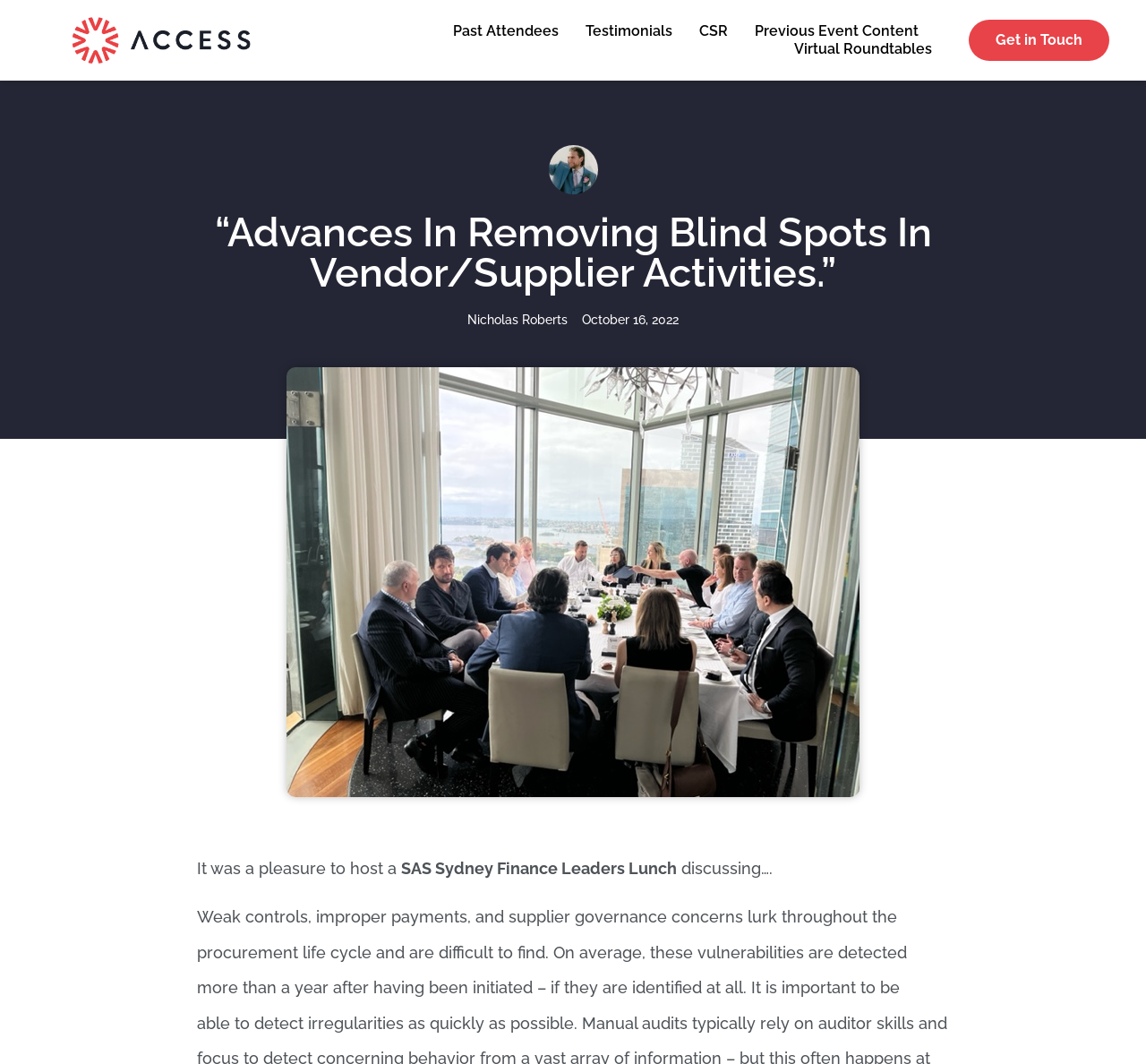Determine the bounding box coordinates for the HTML element described here: "Testimonials".

[0.511, 0.021, 0.587, 0.038]